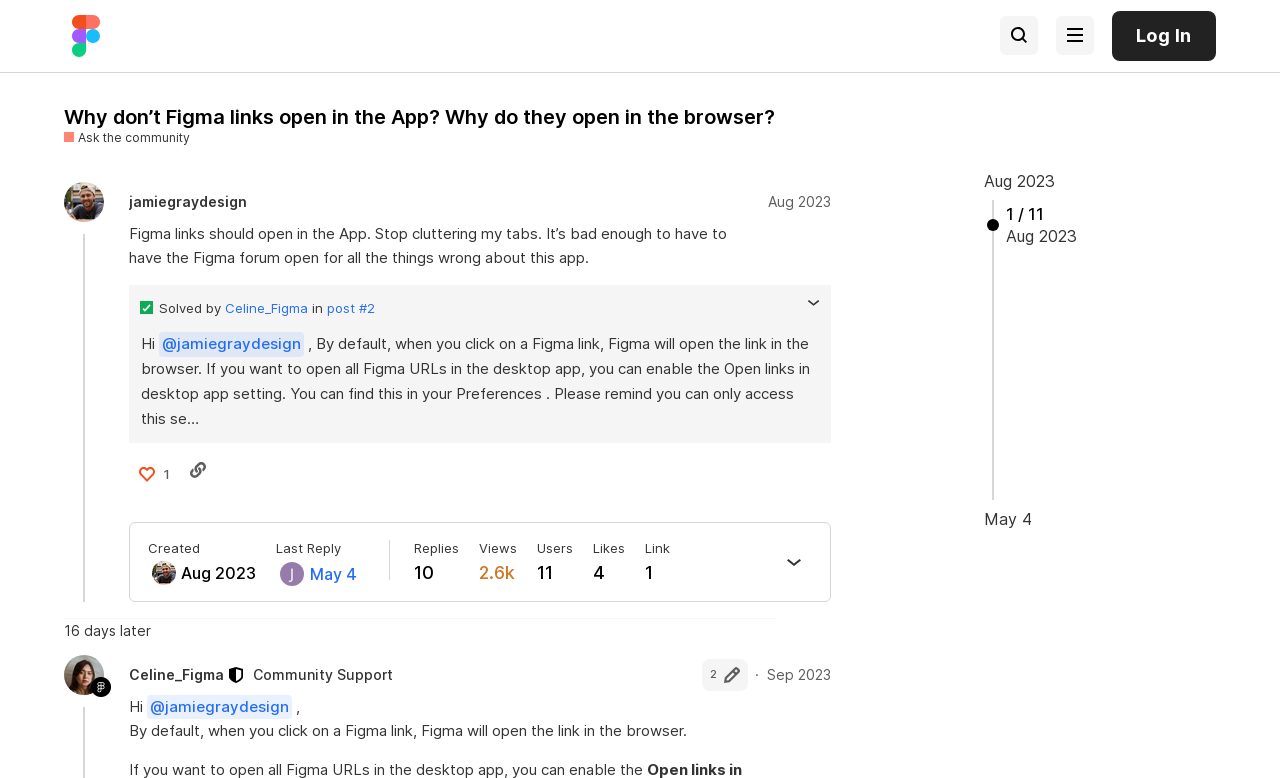Please determine the bounding box coordinates of the element to click on in order to accomplish the following task: "Click on the user profile link". Ensure the coordinates are four float numbers ranging from 0 to 1, i.e., [left, top, right, bottom].

[0.101, 0.248, 0.193, 0.27]